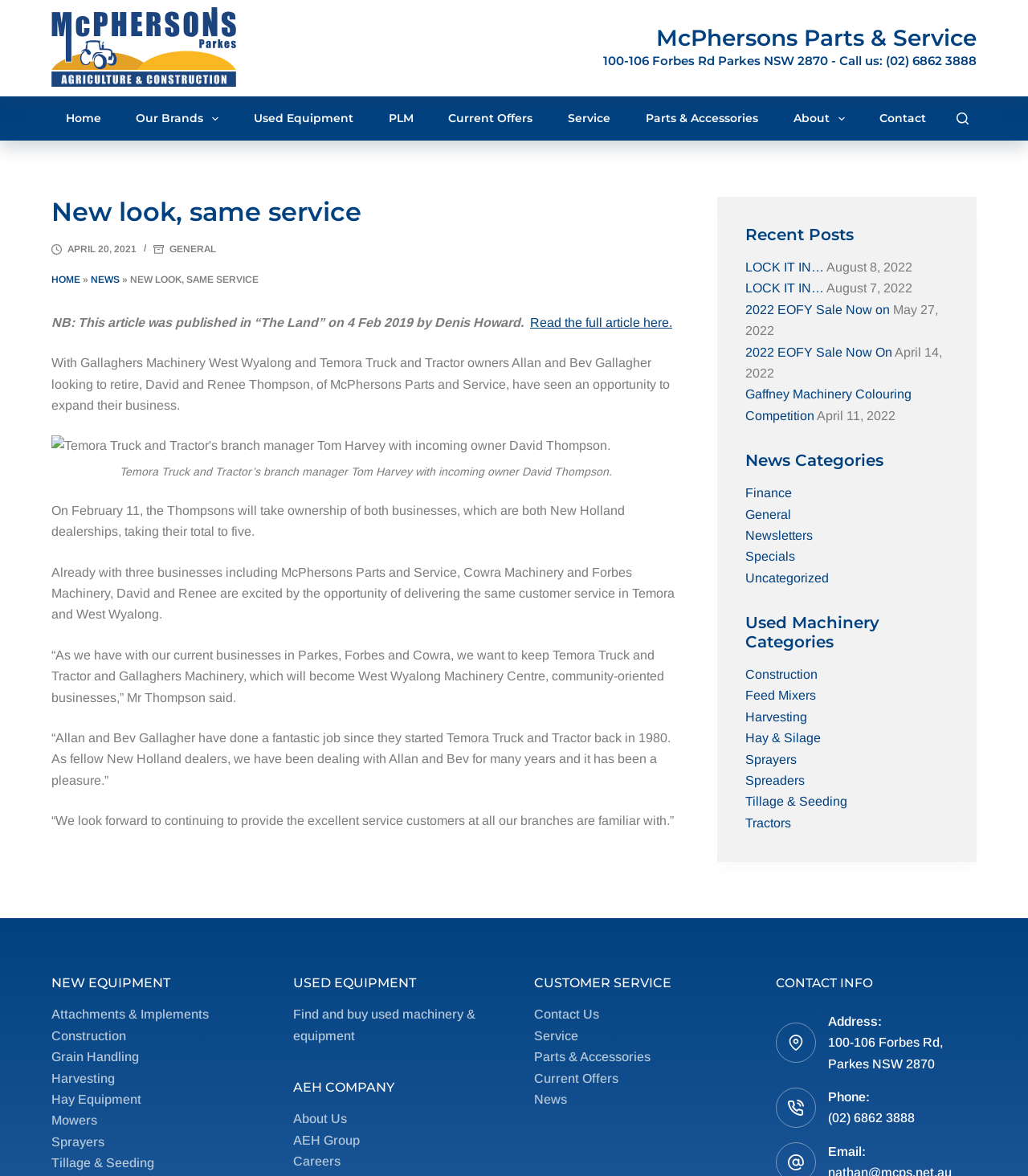What is the address of the company?
Using the image, provide a concise answer in one word or a short phrase.

100-106 Forbes Rd Parkes NSW 2870